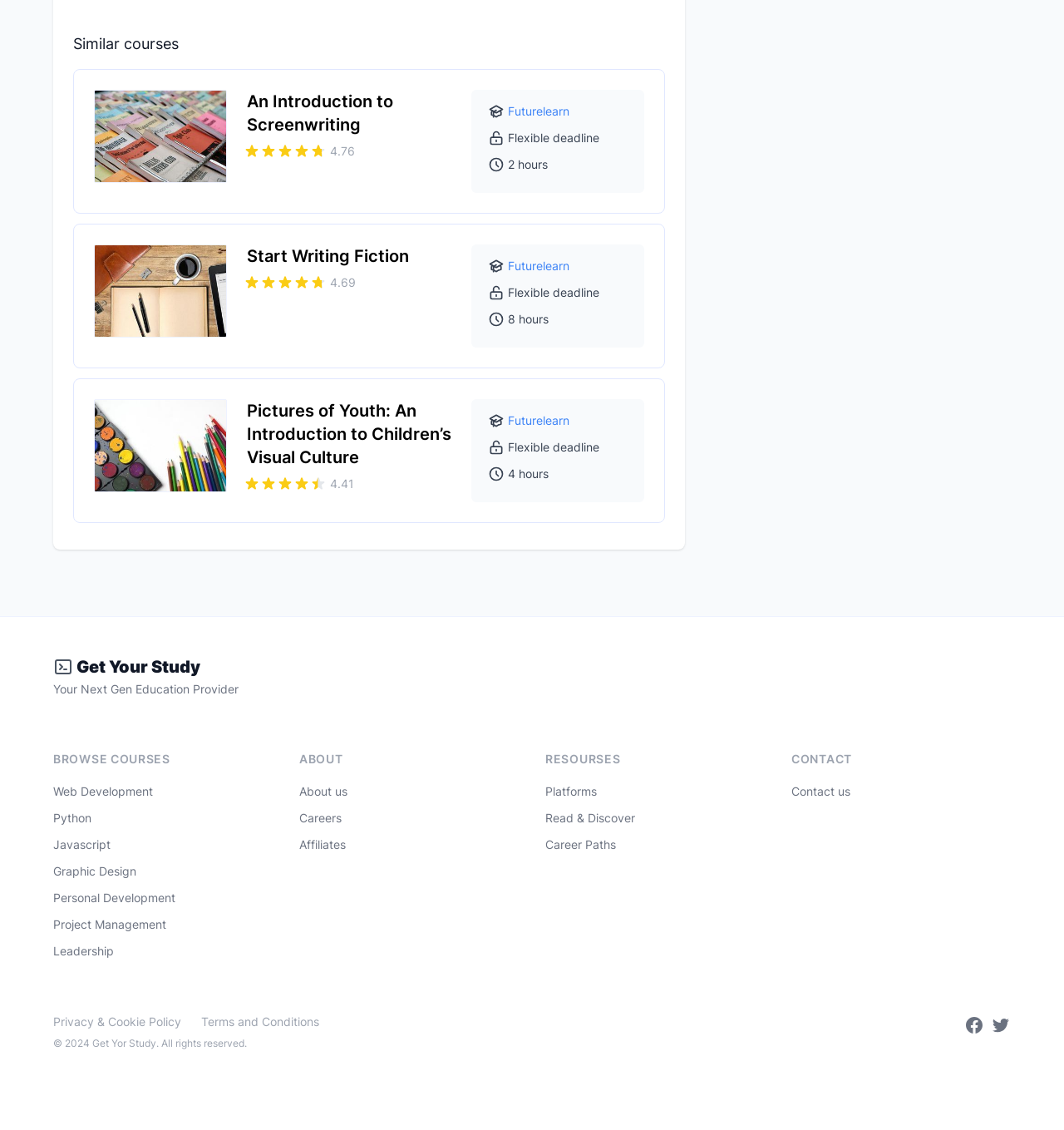Could you find the bounding box coordinates of the clickable area to complete this instruction: "Contact 'Get Your Study'"?

[0.744, 0.694, 0.799, 0.706]